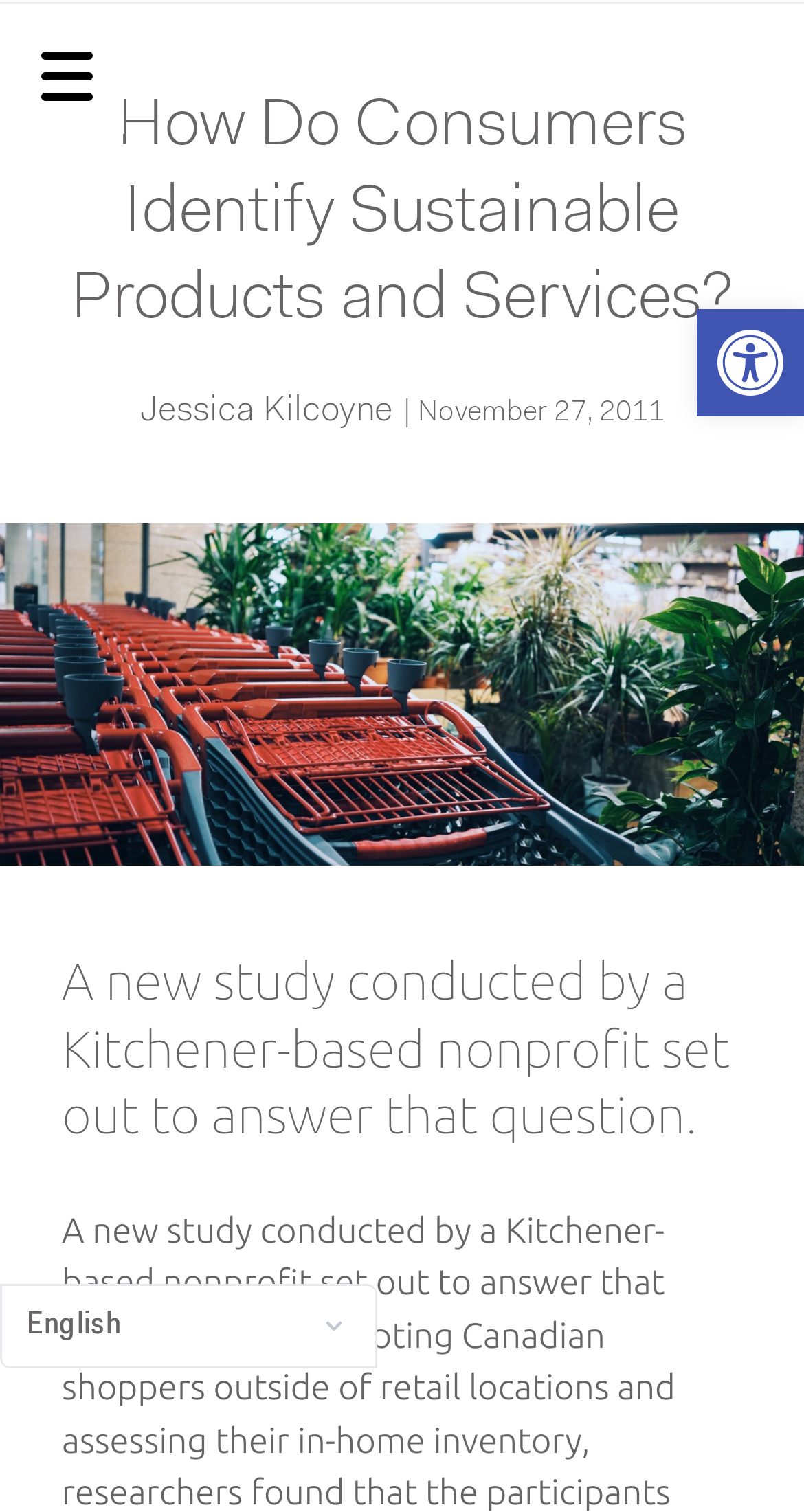When was the article published?
Give a detailed response to the question by analyzing the screenshot.

The webpage has a time element with the text 'November 27, 2011', which indicates the publication date of the article.